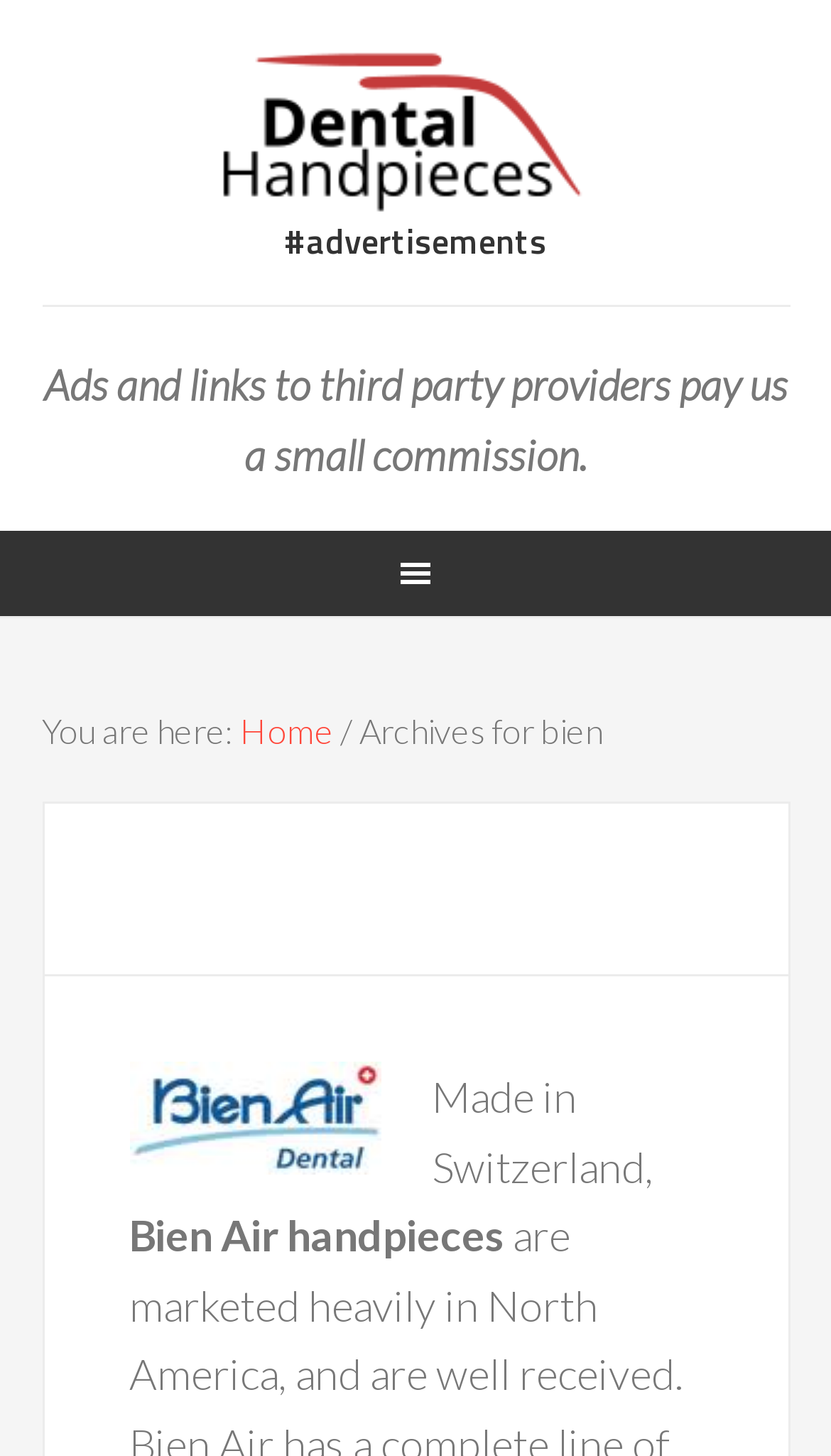Please provide a comprehensive answer to the question below using the information from the image: What is the purpose of the links on the webpage?

The links on the webpage, such as 'Home' and 'Dental Handpieces', are used for navigation purposes, allowing users to move between different sections of the website.